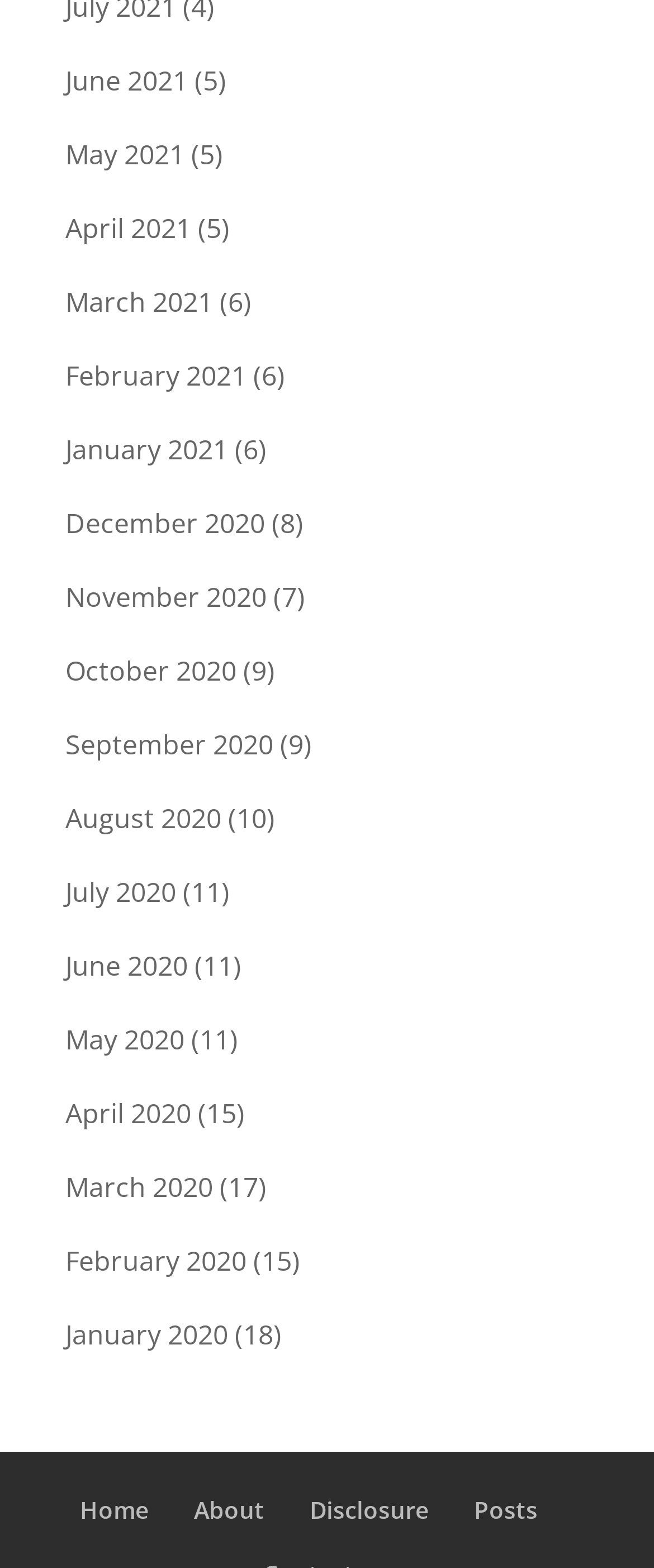How many months are listed?
Answer the question in a detailed and comprehensive manner.

I counted the number of links with month names, starting from June 2021 to January 2020, and found 24 months listed.